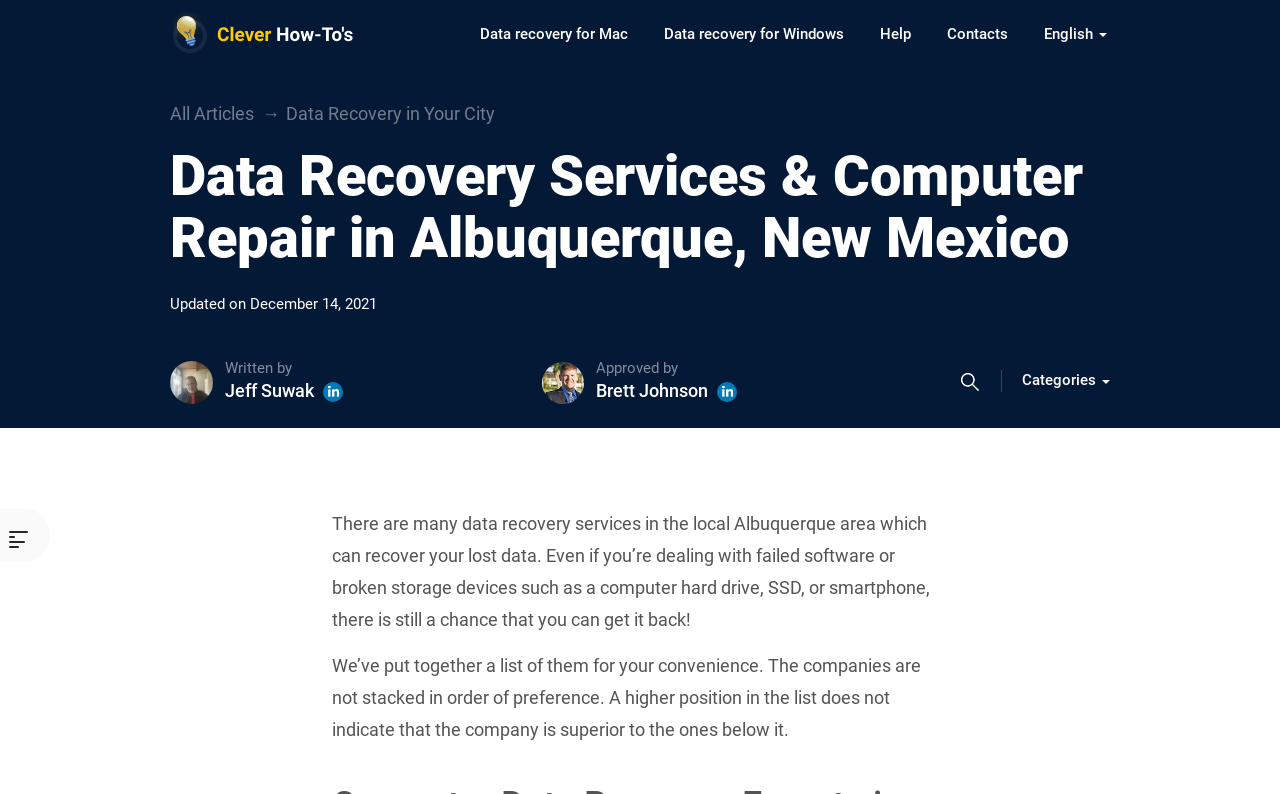Answer the following inquiry with a single word or phrase:
What is the language of the webpage?

English